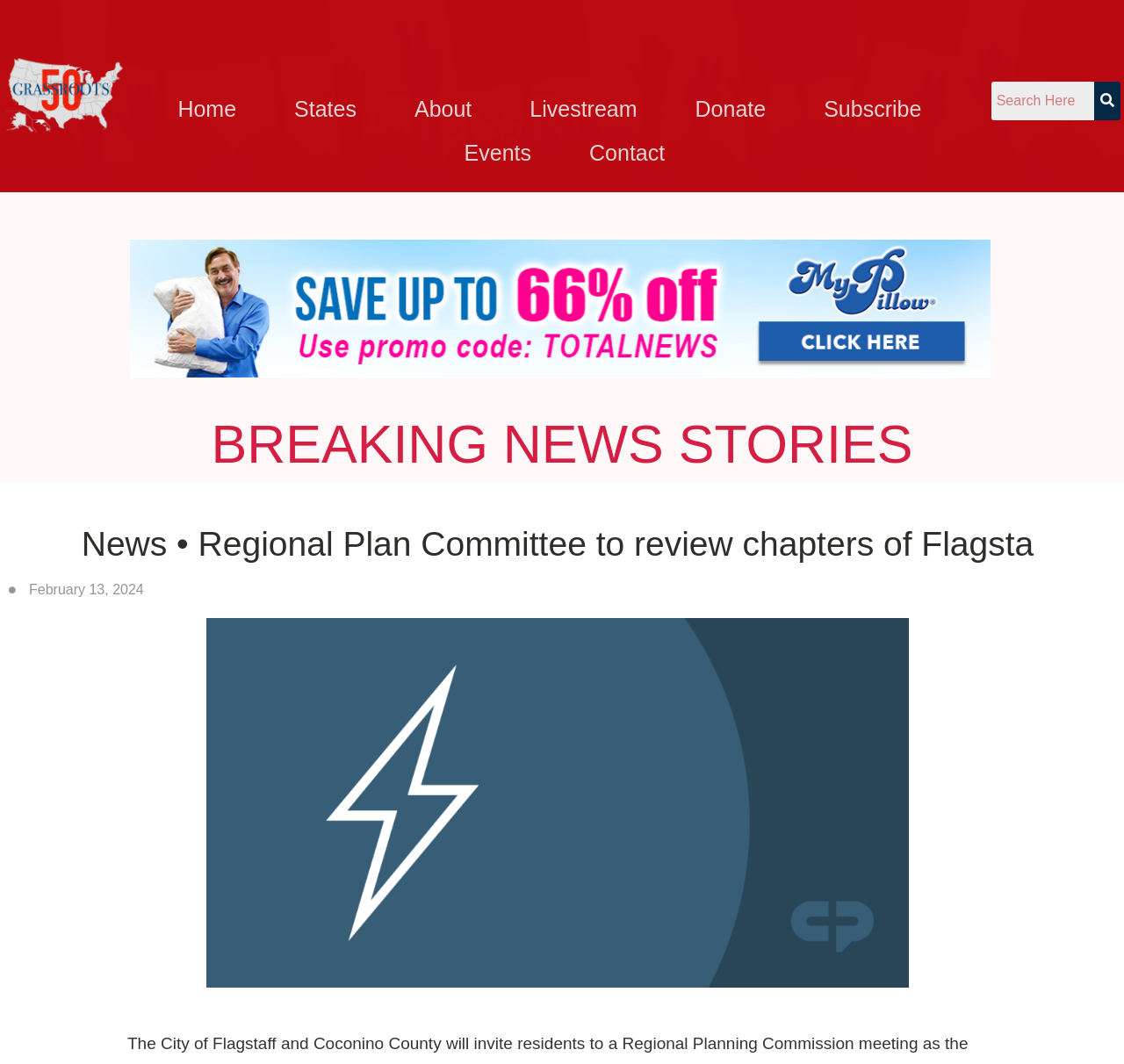What is the date mentioned in the news article?
Answer the question with detailed information derived from the image.

I found a link element with the text 'February 13, 2024' which suggests that this is the date mentioned in the news article.